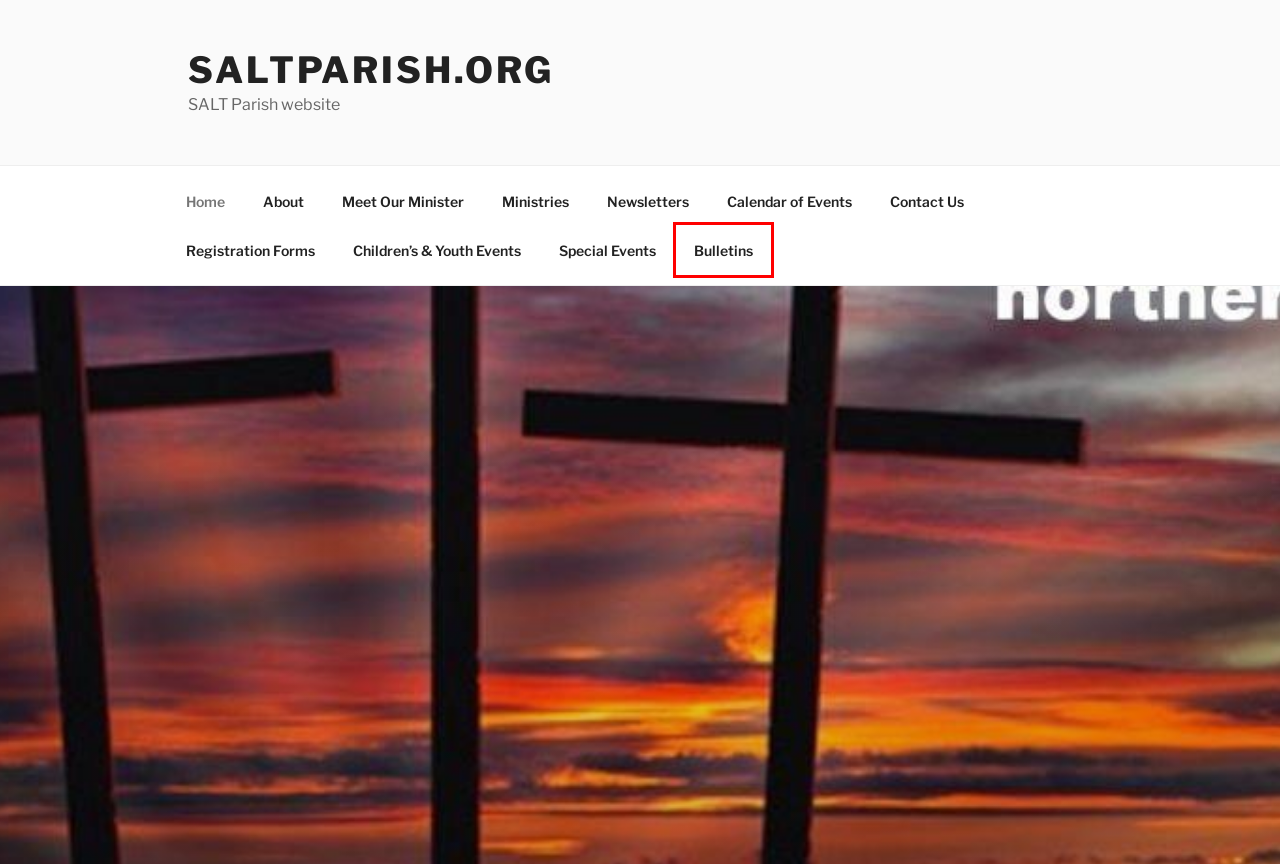You have a screenshot of a webpage with a red bounding box around an element. Identify the webpage description that best fits the new page that appears after clicking the selected element in the red bounding box. Here are the candidates:
A. Meet Our Minister – saltparish.org
B. Calendar of Events – saltparish.org
C. Special Events – saltparish.org
D. Registration Forms – saltparish.org
E. Bulletins – saltparish.org
F. Contact Us – saltparish.org
G. Ministries – saltparish.org
H. About – saltparish.org

E